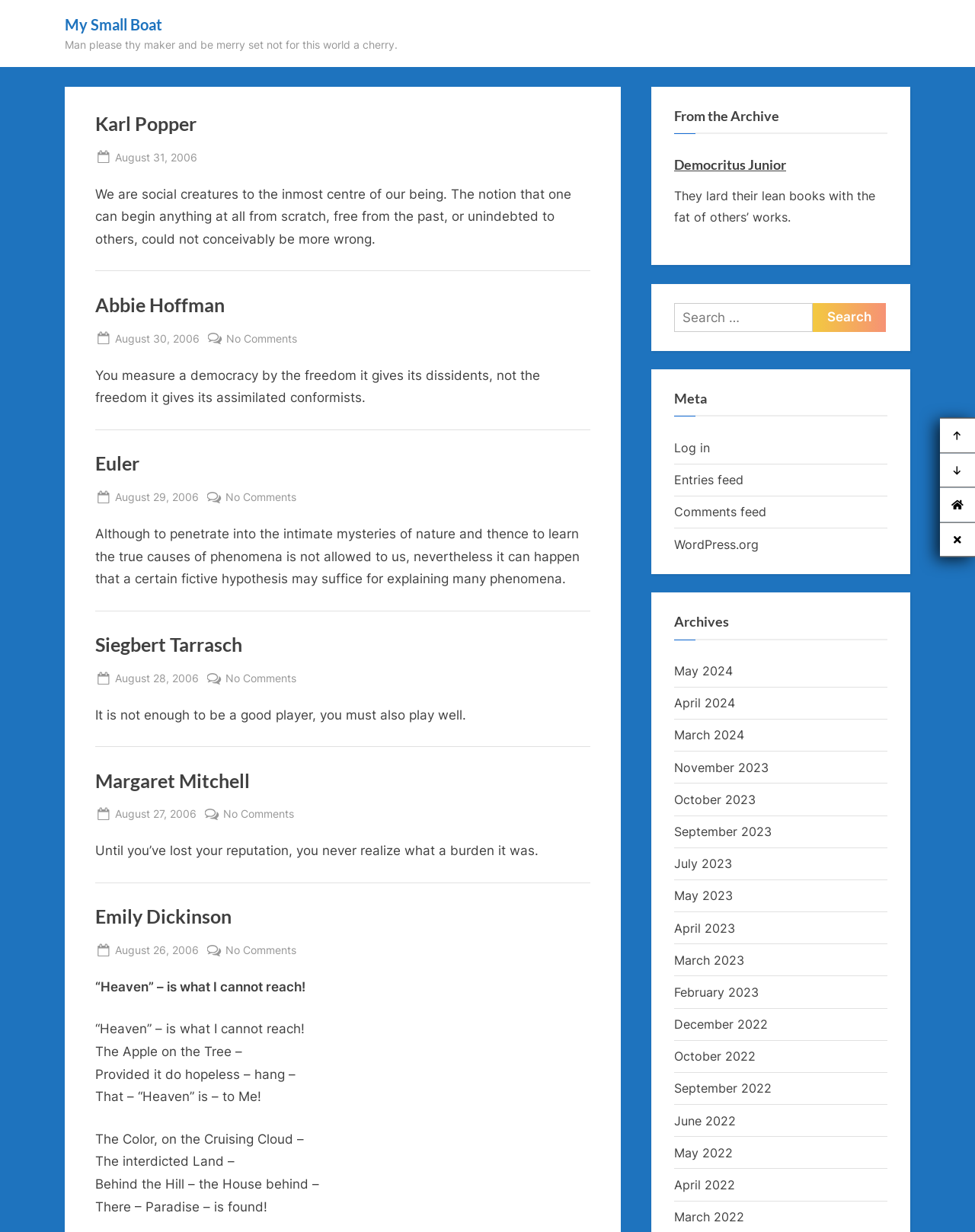What is the function of the button in the search section?
Using the image as a reference, answer the question in detail.

I found the answer by looking at the button element in the search section, which has the text 'Search' and is likely used to perform a search function.